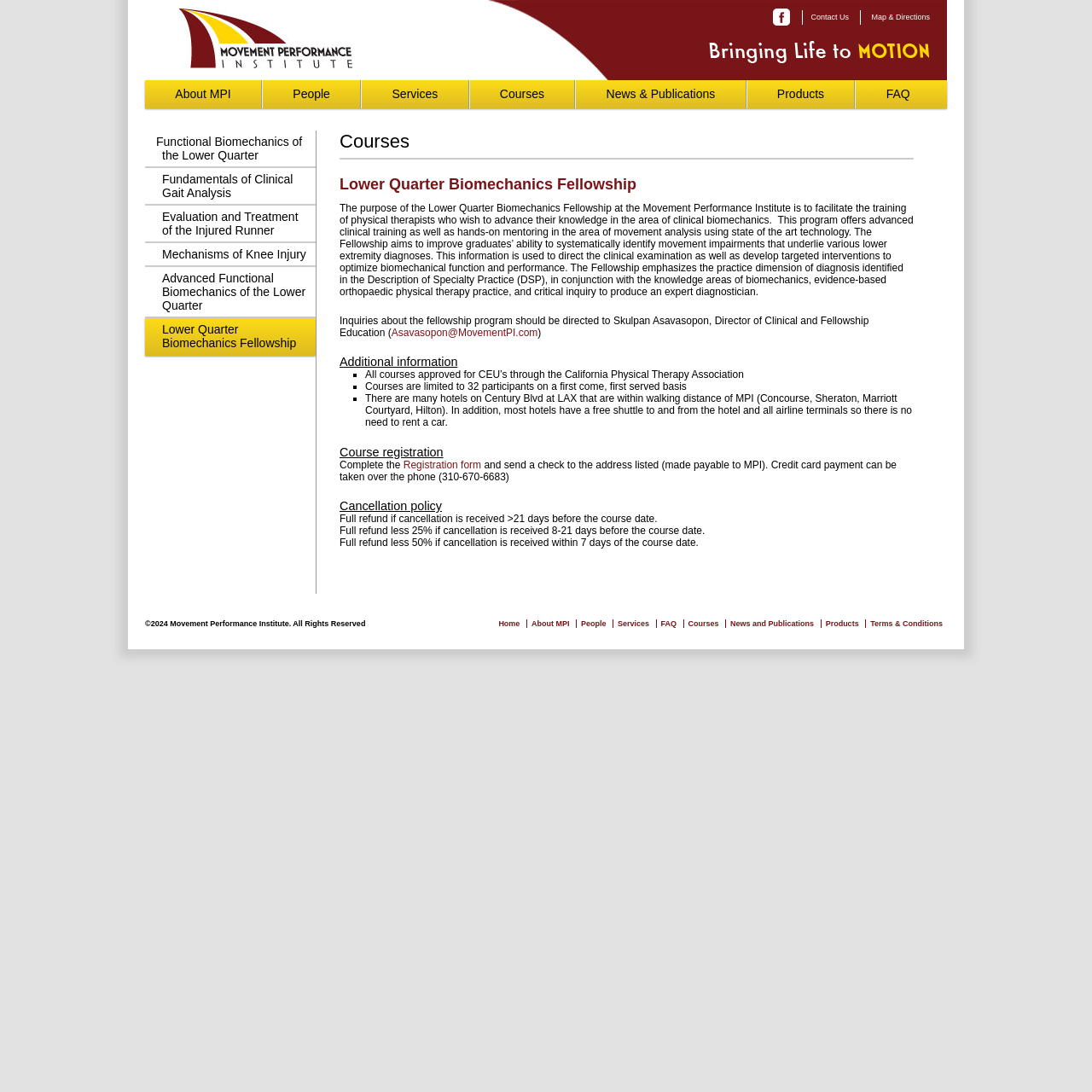What is the cancellation policy for courses?
Give a thorough and detailed response to the question.

I found the answer by reading the text under the heading 'Cancellation policy', which outlines the refund policy for course cancellations, including a full refund if cancellation is received more than 21 days before the course date.